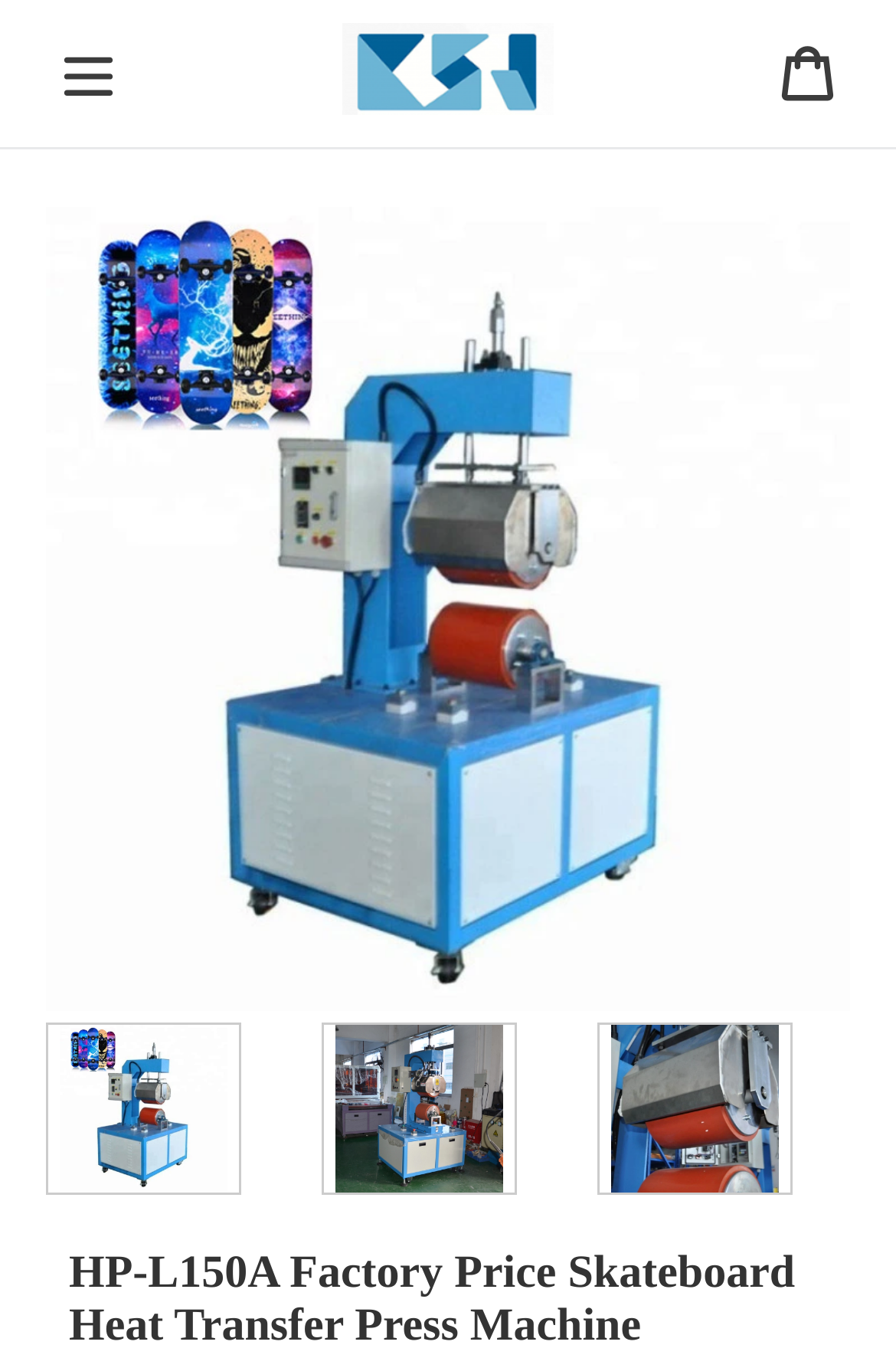Determine the bounding box for the UI element as described: "aria-label="open sidebar"". The coordinates should be represented as four float numbers between 0 and 1, formatted as [left, top, right, bottom].

[0.069, 0.032, 0.128, 0.076]